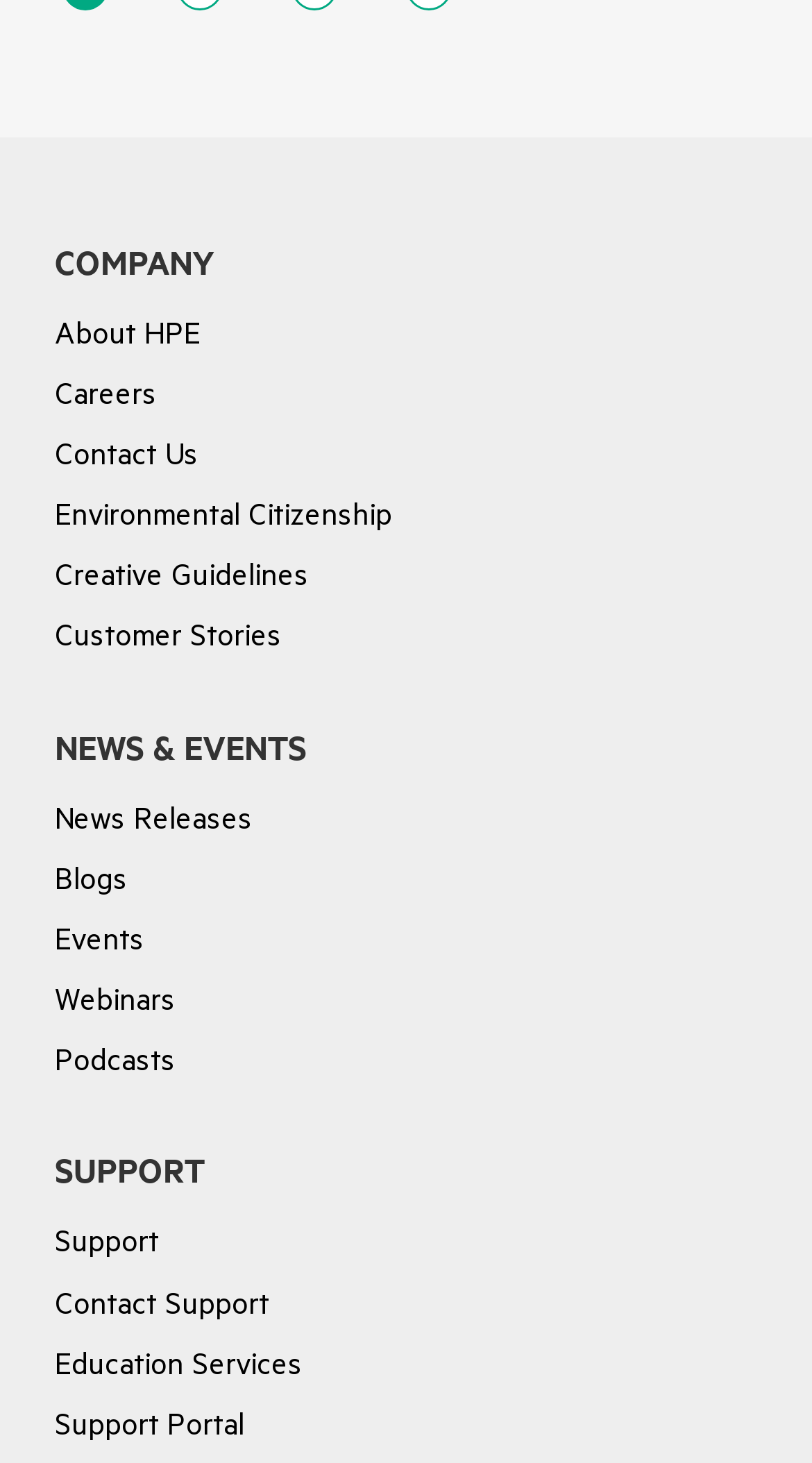Determine the bounding box of the UI element mentioned here: "Support". The coordinates must be in the format [left, top, right, bottom] with values ranging from 0 to 1.

[0.068, 0.783, 0.923, 0.816]